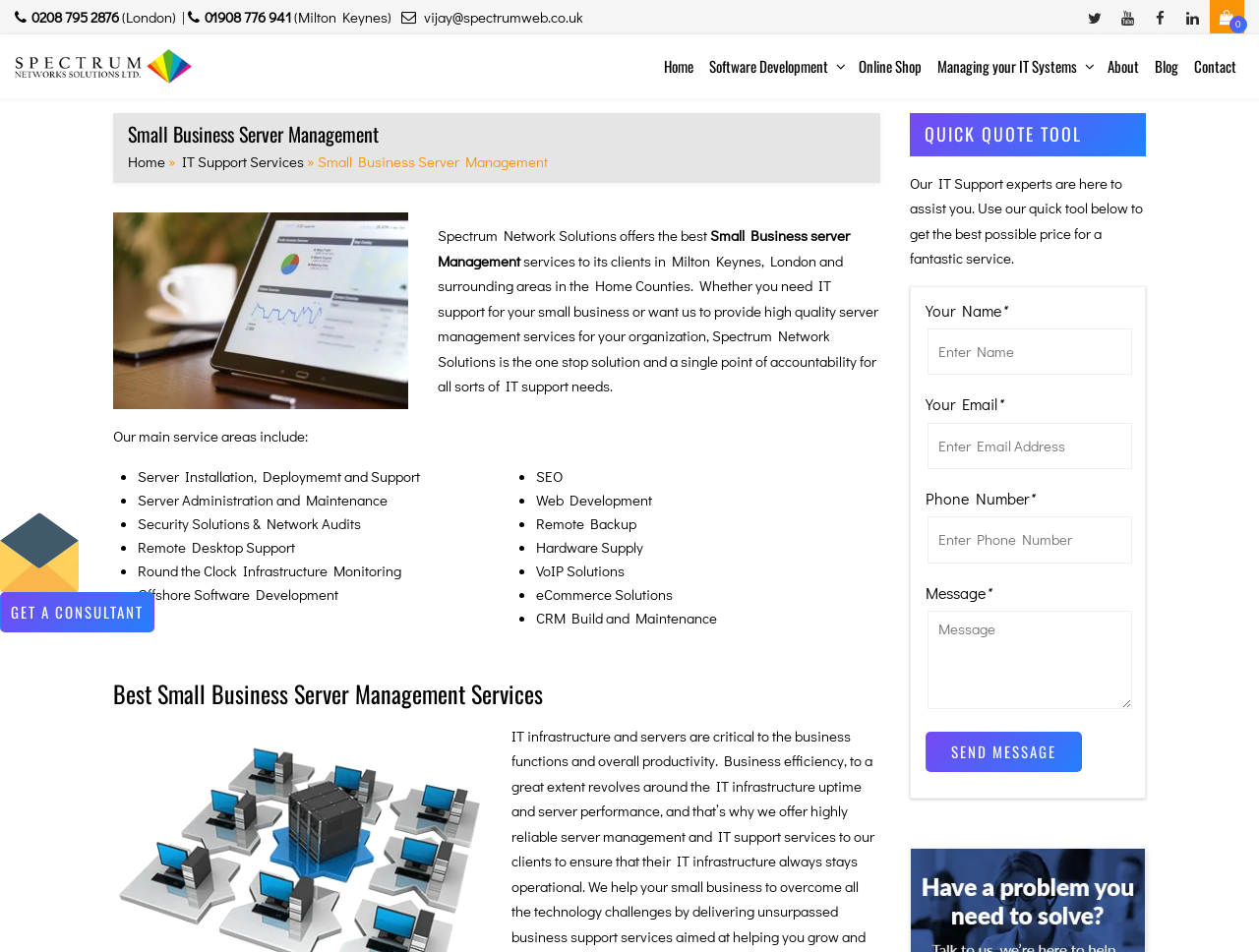Determine the bounding box coordinates of the clickable element to complete this instruction: "Get a consultant". Provide the coordinates in the format of four float numbers between 0 and 1, [left, top, right, bottom].

[0.0, 0.622, 0.123, 0.664]